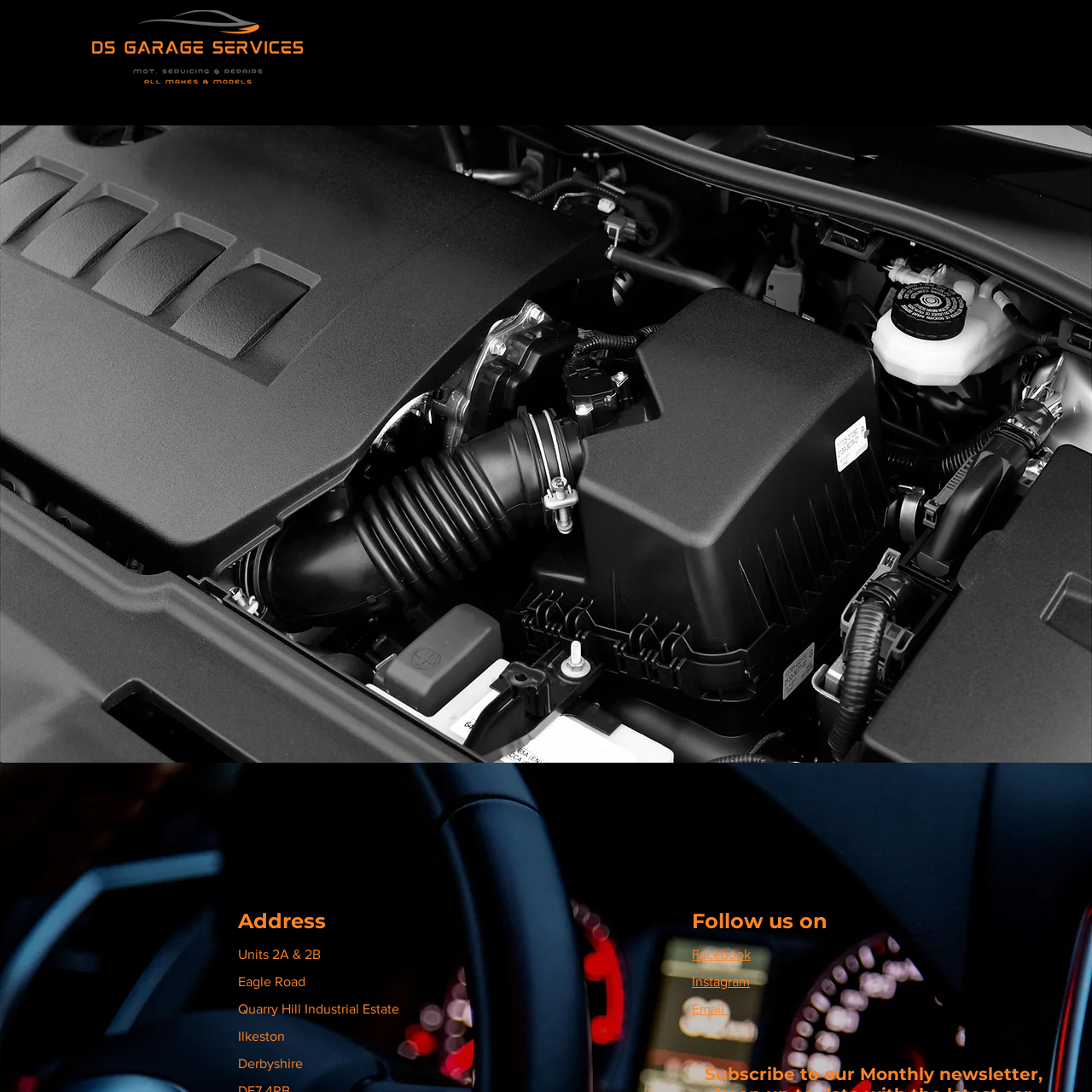Provide a single word or phrase answer to the question: 
What is the phone number of the garage service?

0115 930 30 36